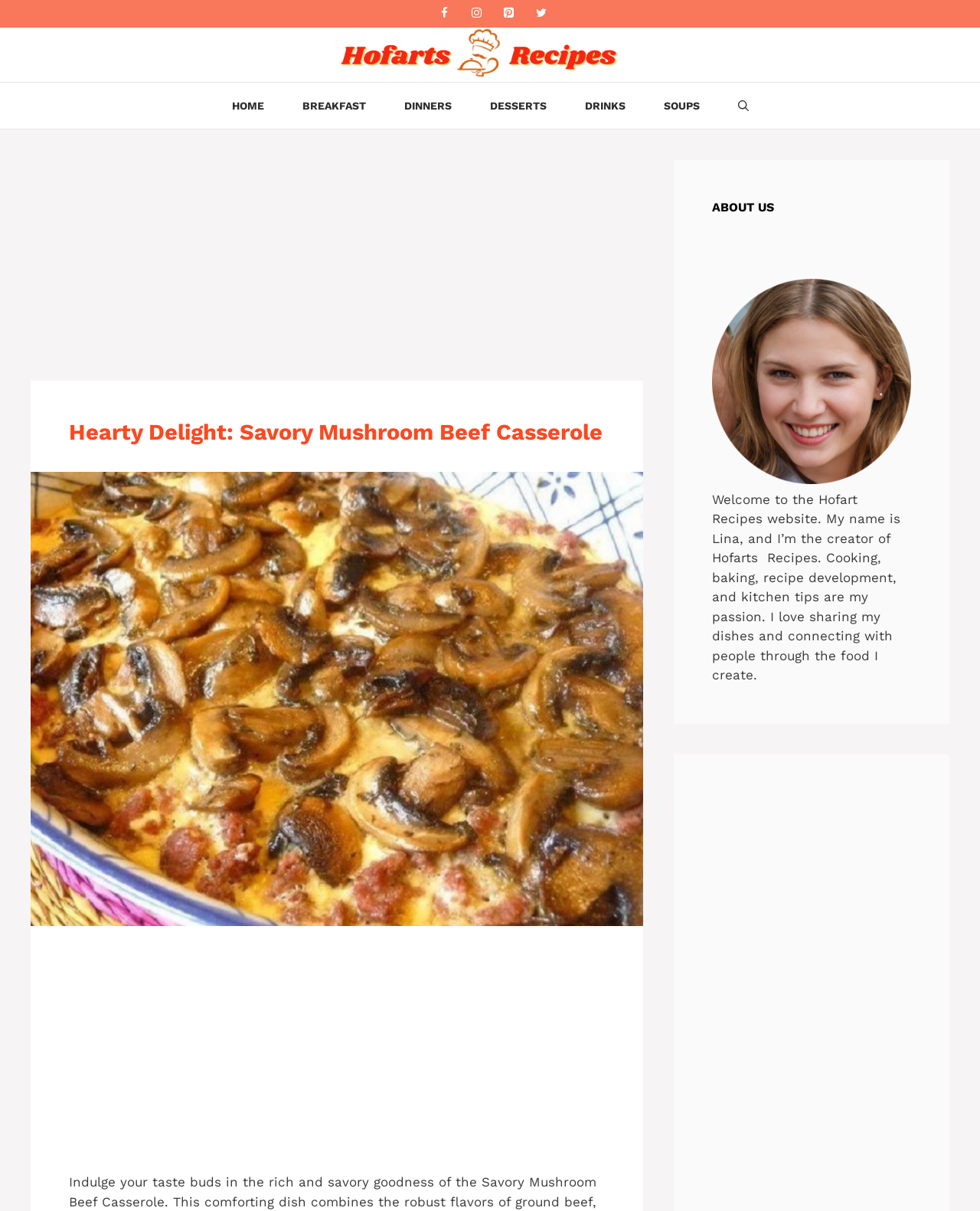Describe every aspect of the webpage in a detailed manner.

This webpage is about a recipe for Hearty Delight: Savory Mushroom Beef Casserole. At the top, there are social media links to Facebook, Instagram, Pinterest, and Twitter, aligned horizontally. Below them, there is a site banner and a primary navigation menu with links to HOME, BREAKFAST, DINNERS, DESSERTS, DRINKS, and SOUPS, as well as a search bar.

On the left side, there is a large advertisement iframe. Above it, there is a header section with a heading that matches the title of the recipe. Below the header, there is a large block of text that introduces the author, Lina, and her passion for cooking, baking, and sharing recipes.

On the right side, there is another advertisement iframe, placed below the navigation menu. At the bottom right corner, there is a section with a heading "ABOUT US" and a brief introduction to the author and her website, Hofart Recipes.

Throughout the page, there are no images, but several iframes containing advertisements. The overall content is focused on the recipe and the author's introduction, with a clean and organized layout.